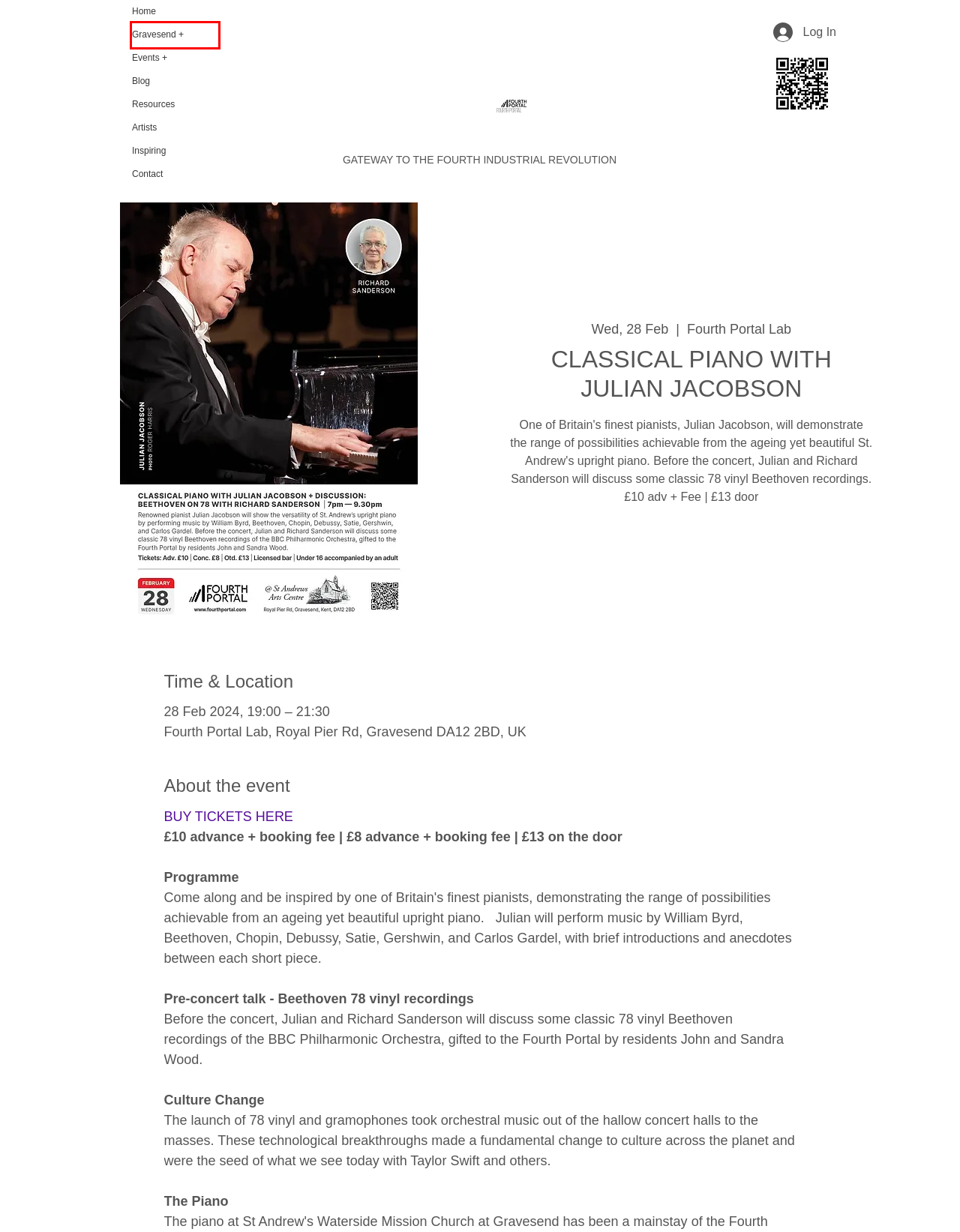Given a screenshot of a webpage with a red bounding box highlighting a UI element, determine which webpage description best matches the new webpage that appears after clicking the highlighted element. Here are the candidates:
A. Fourth Portal | Gravesend
B. Inspiring
C. Resources
D. Events | Gigs, Talks, Demonstrations, Masterclasses, Exhibitions, Symposiums
E. Contact | FourthPortal
F. TEAM
G. Julian Jacobson | One of Britain's most creative and distinctive pianists
H. Blog | FourthPortal

A